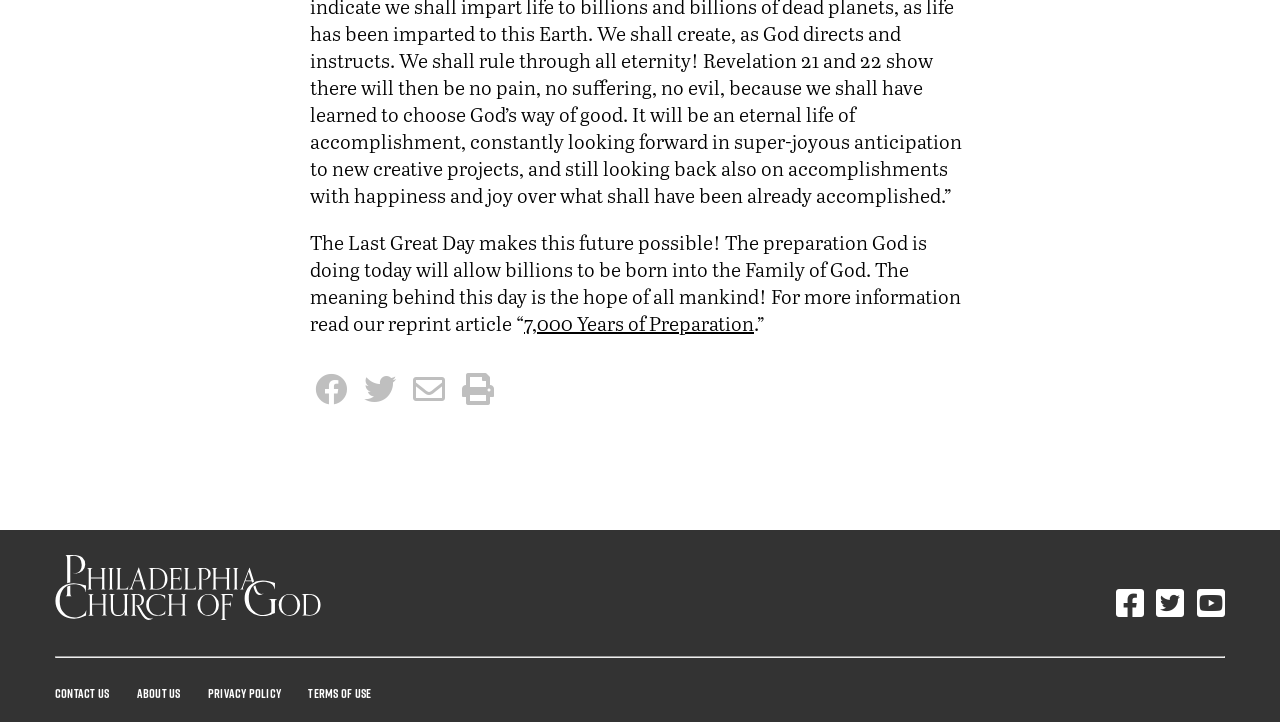Locate the bounding box coordinates of the UI element described by: "6. Frequently Asked Questions". Provide the coordinates as four float numbers between 0 and 1, formatted as [left, top, right, bottom].

None